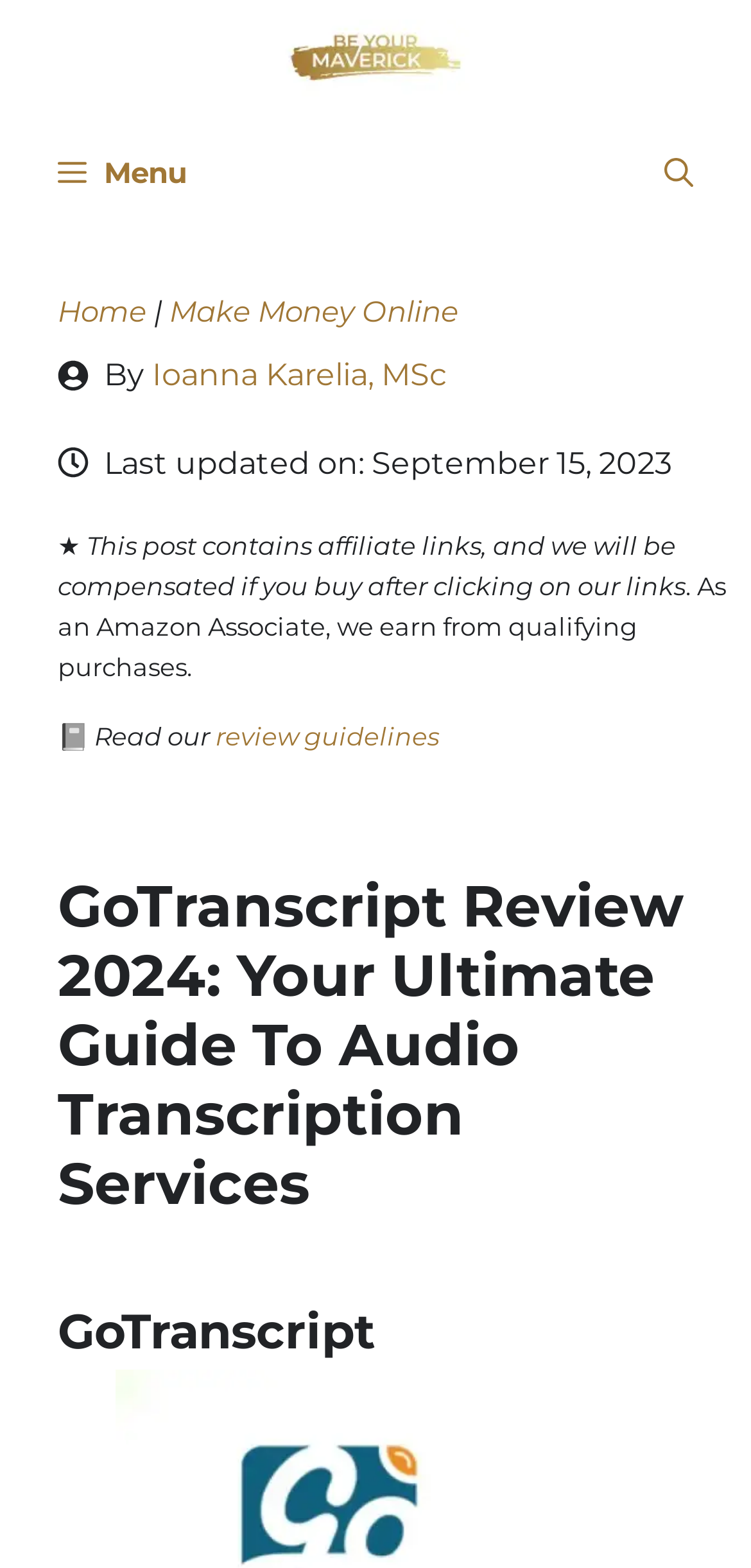Create an elaborate caption for the webpage.

This webpage is a review of GoTranscript, a freelance online transcription service. At the top, there is a banner with the site's name "Be Your Maverick" accompanied by an image of the same name. Below the banner, there is a primary navigation menu with a button labeled "Menu" and a link to open a search bar.

Underneath the navigation menu, there is a breadcrumbs navigation section with links to "Home" and "Make Money Online". Following this, there is a section with the author's name, Ioanna Karelia, MSc, and the date the article was last updated, September 15, 2023.

On the left side of the page, there is a rating symbol "★" and a disclaimer about affiliate links and compensation. Below this, there is a brief statement about the website earning from qualifying purchases as an Amazon Associate.

Further down, there is a section with a "📓" symbol and a link to review guidelines. The main content of the page is headed by a title "GoTranscript Review 2024: Your Ultimate Guide To Audio Transcription Services", which suggests that the page provides an in-depth review of GoTranscript's audio transcription services.